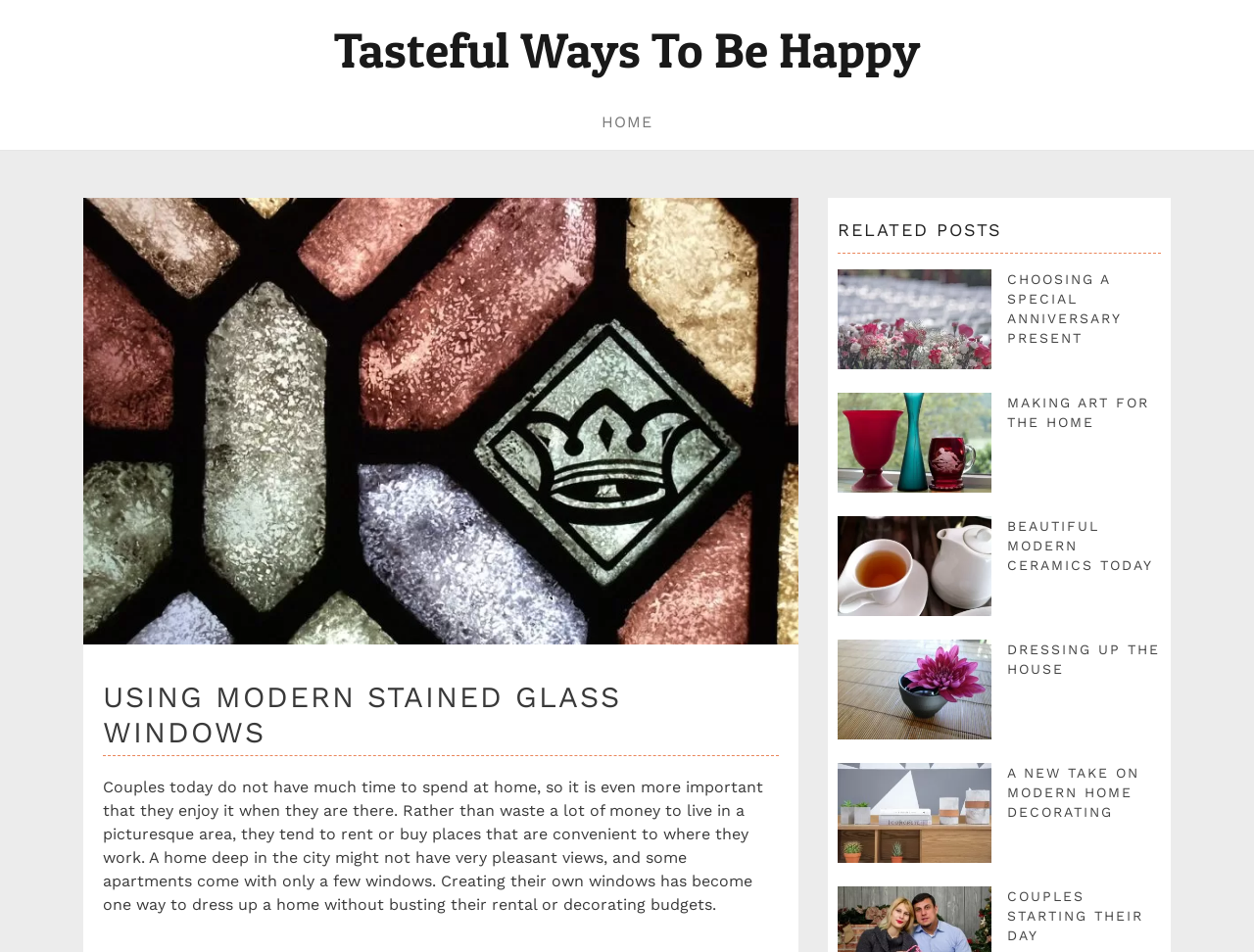Using floating point numbers between 0 and 1, provide the bounding box coordinates in the format (top-left x, top-left y, bottom-right x, bottom-right y). Locate the UI element described here: Couples Starting Their Day

[0.803, 0.933, 0.912, 0.991]